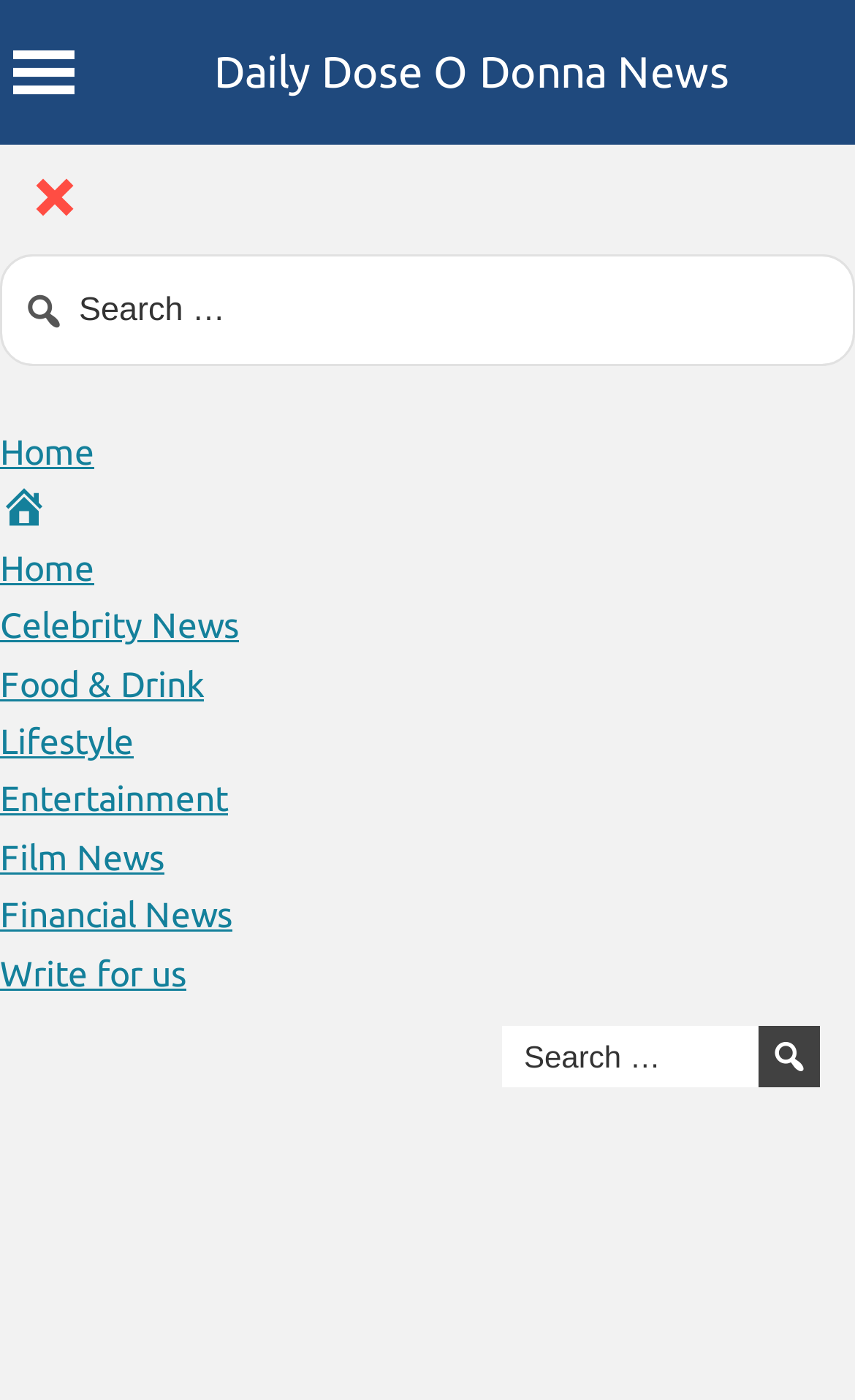Please provide the bounding box coordinates in the format (top-left x, top-left y, bottom-right x, bottom-right y). Remember, all values are floating point numbers between 0 and 1. What is the bounding box coordinate of the region described as: Daily Dose O Donna News

[0.25, 0.033, 0.853, 0.069]